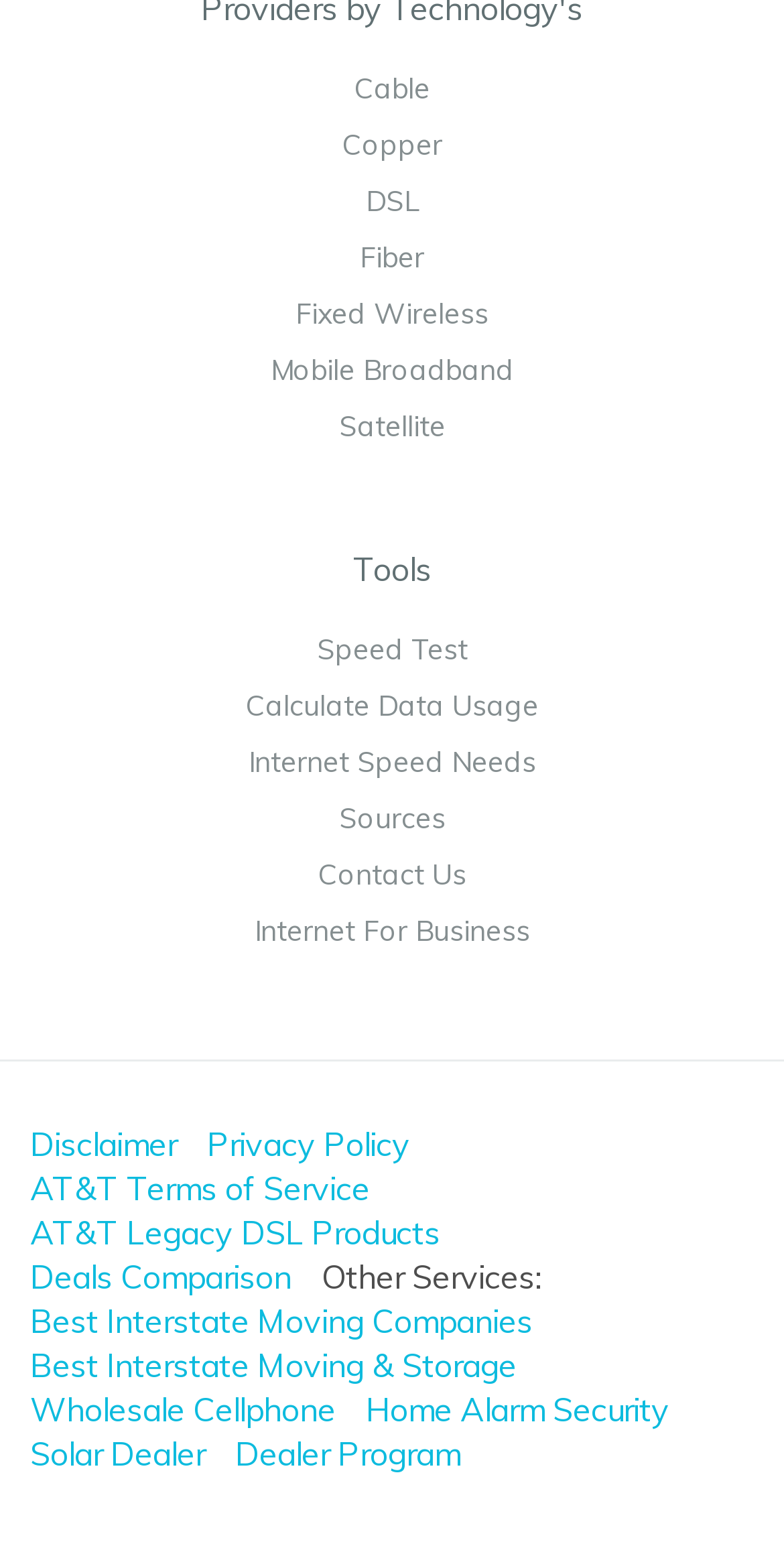From the given element description: "Privacy Policy", find the bounding box for the UI element. Provide the coordinates as four float numbers between 0 and 1, in the order [left, top, right, bottom].

[0.264, 0.727, 0.523, 0.753]